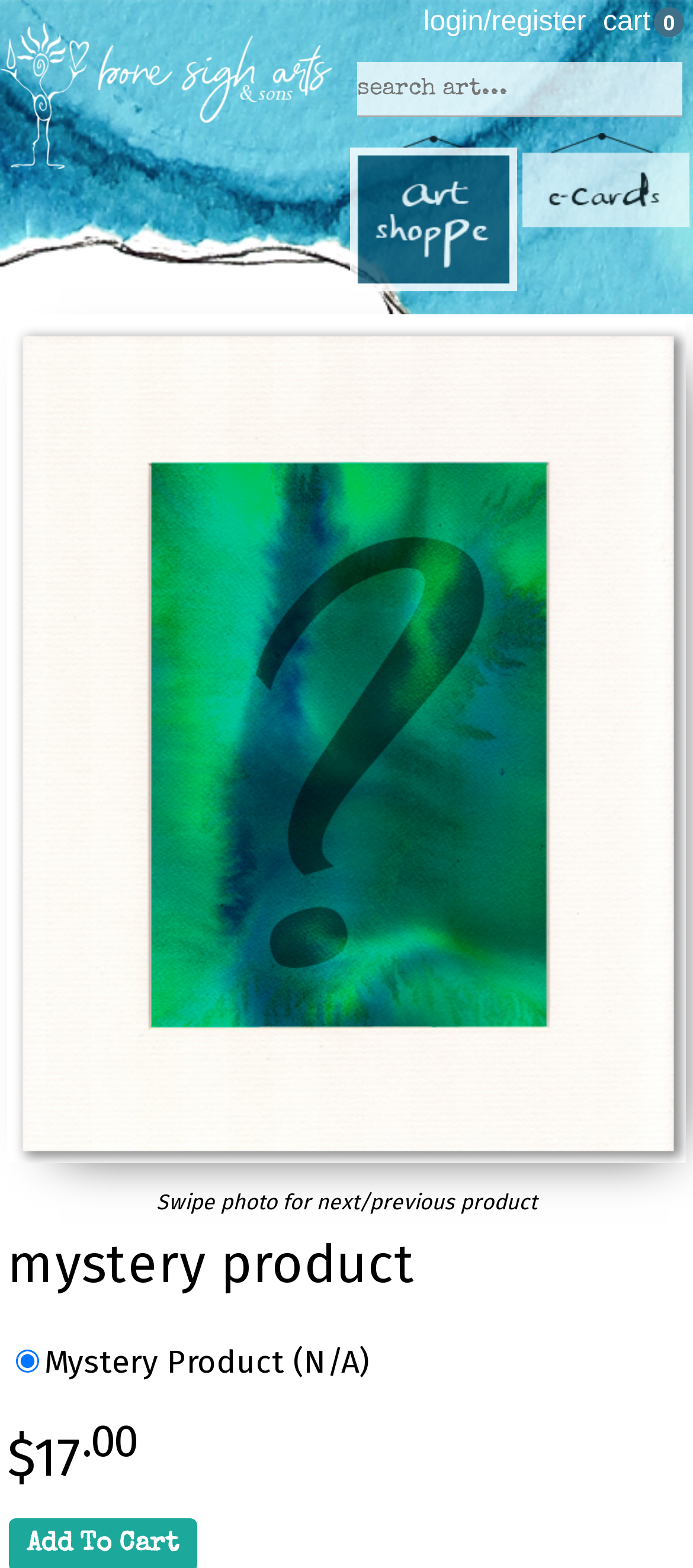Create a full and detailed caption for the entire webpage.

The webpage appears to be an e-commerce website, specifically a product page for a "Mystery Product" from Bone Sigh Arts. At the top left of the page, there is a logo image of "Bone Sigh Arts". On the top right, there are two links, "login/register" and "cart", with a small text "0" next to the cart link, likely indicating the number of items in the cart.

Below the top navigation, there is a search bar with a placeholder text "search art..." and two images, "art shoppe" and "ecards", which seem to be related to the website's categories or features.

The main content of the page is dedicated to the "Mystery Product", which is showcased with a large image that takes up most of the page's width. Above the image, there is a heading with the same title, "Mystery Product". Below the image, there is a radio button with the label "Mystery Product (N/A)" and a price tag of "$17.00".

Additionally, there is a static text "Swipe photo for next/previous product" near the bottom of the page, suggesting that users can navigate through different products by swiping the image.